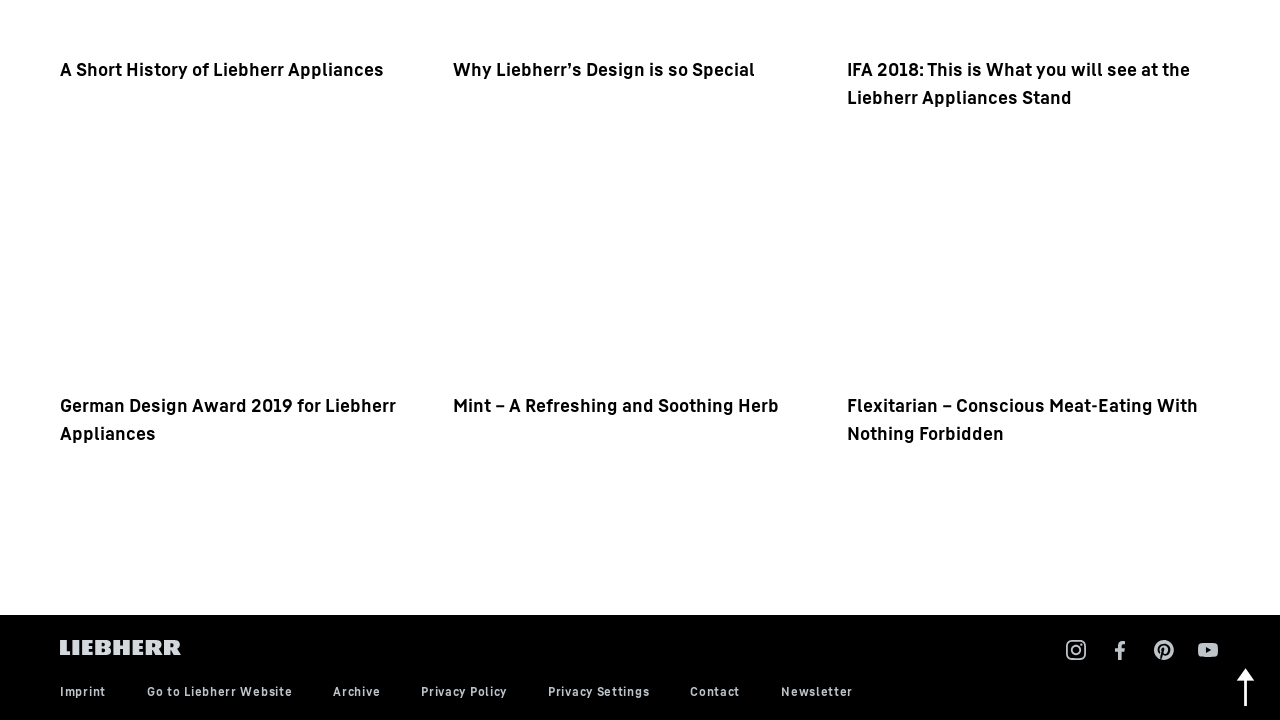Respond with a single word or phrase for the following question: 
What is the topic of the first article?

Liebherr Appliances